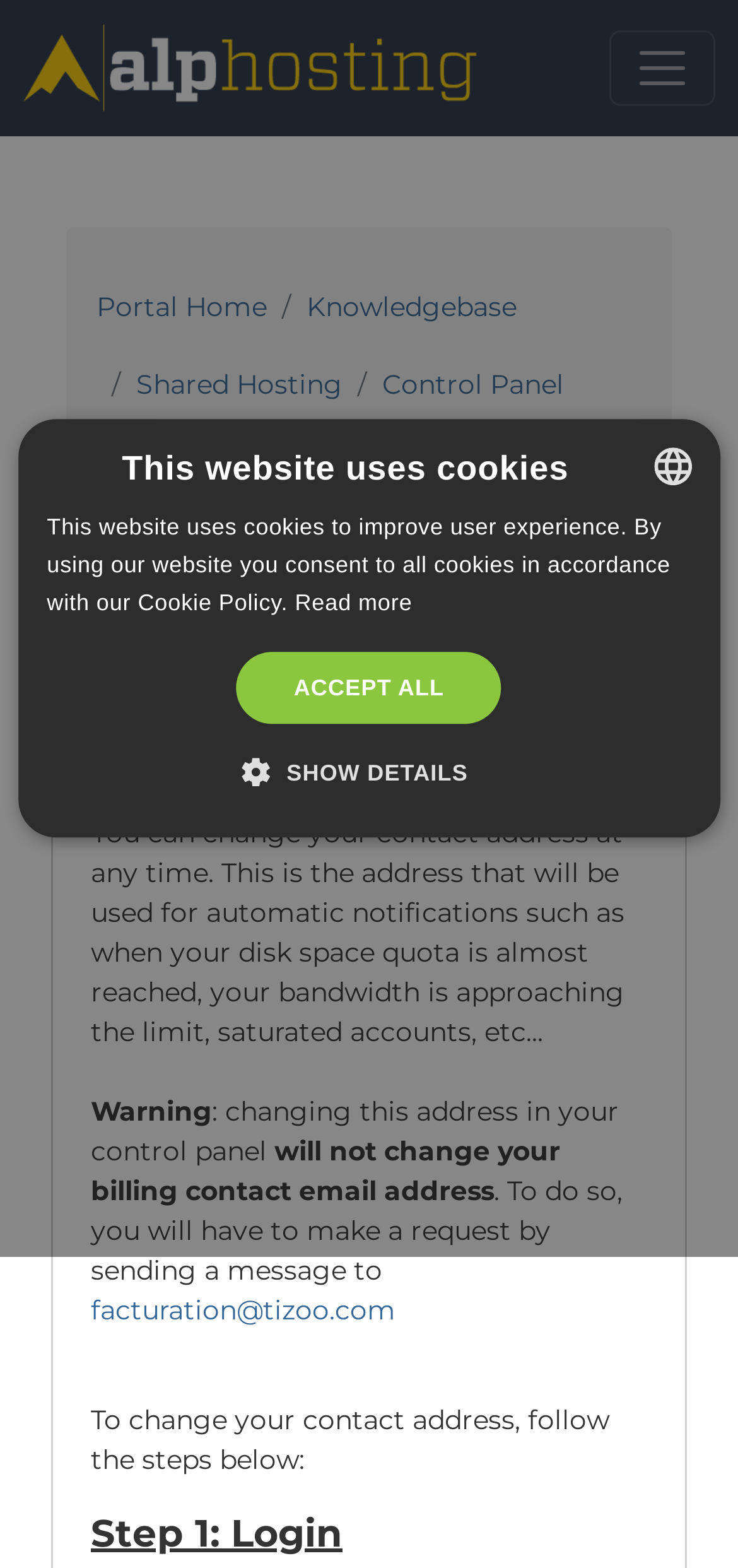Identify and generate the primary title of the webpage.

How do I change my contact email address?